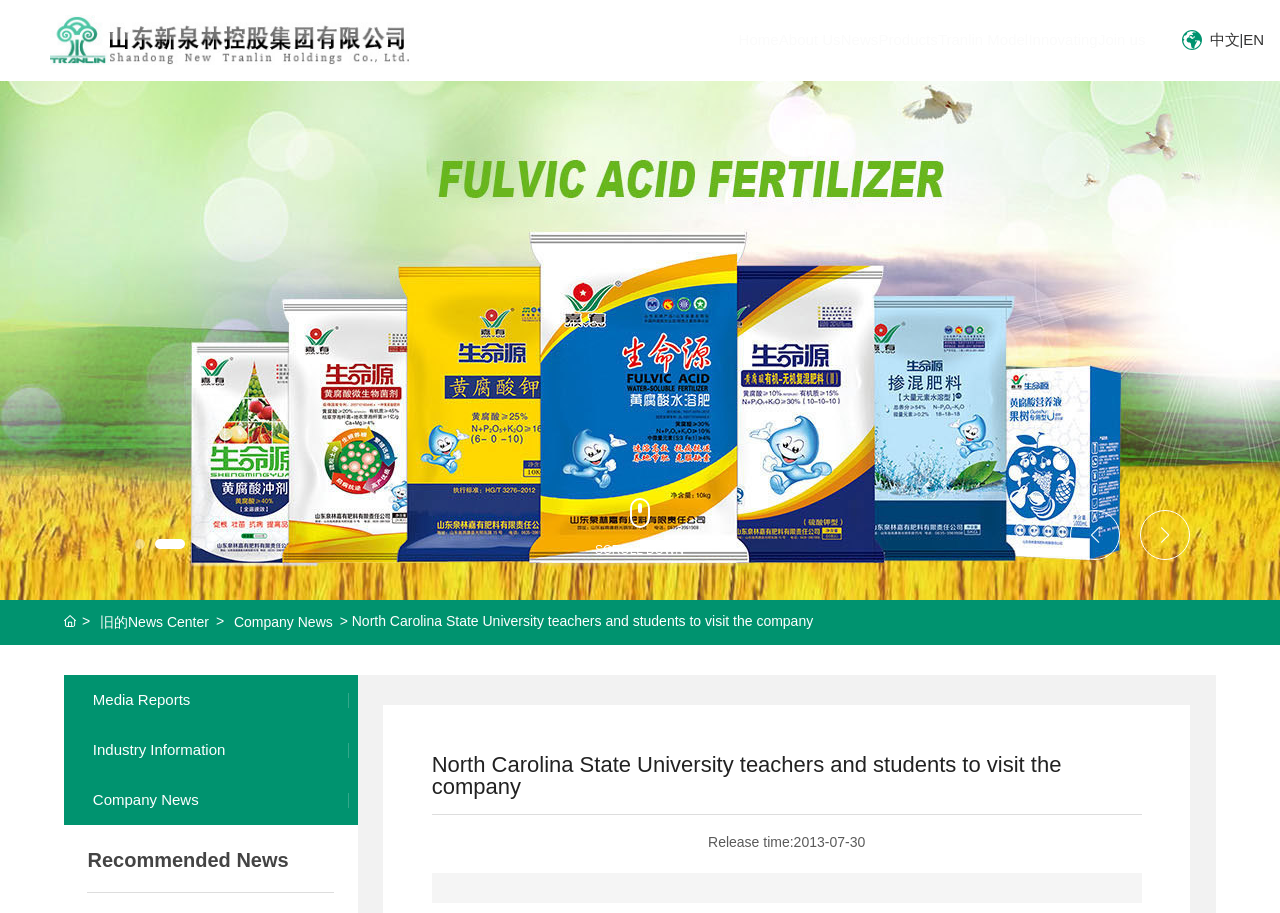Using floating point numbers between 0 and 1, provide the bounding box coordinates in the format (top-left x, top-left y, bottom-right x, bottom-right y). Locate the UI element described here: Innovating

[0.778, 0.0, 0.845, 0.088]